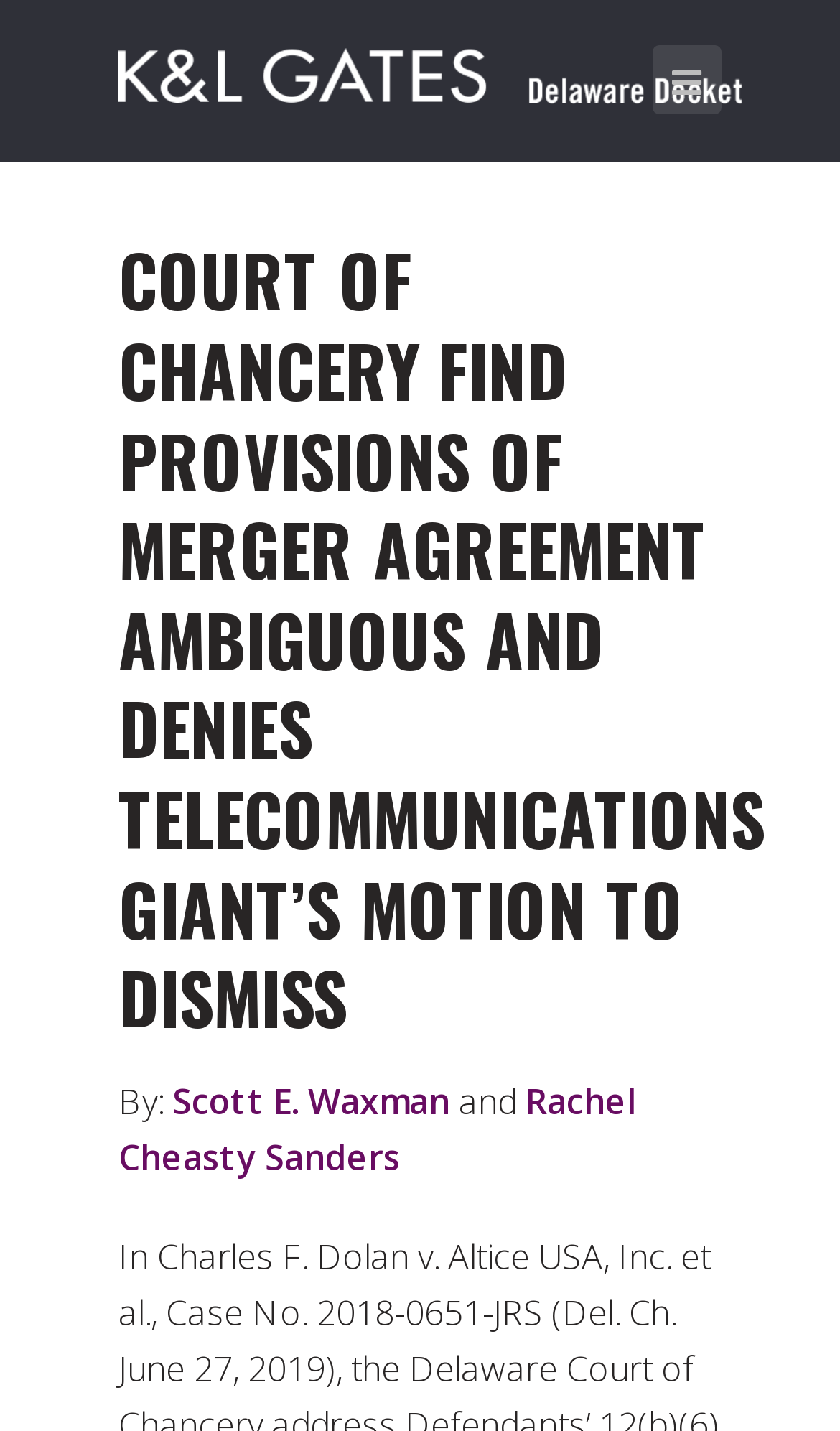Locate the UI element that matches the description title="Delaware Docket" in the webpage screenshot. Return the bounding box coordinates in the format (top-left x, top-left y, bottom-right x, bottom-right y), with values ranging from 0 to 1.

[0.141, 0.021, 0.885, 0.075]